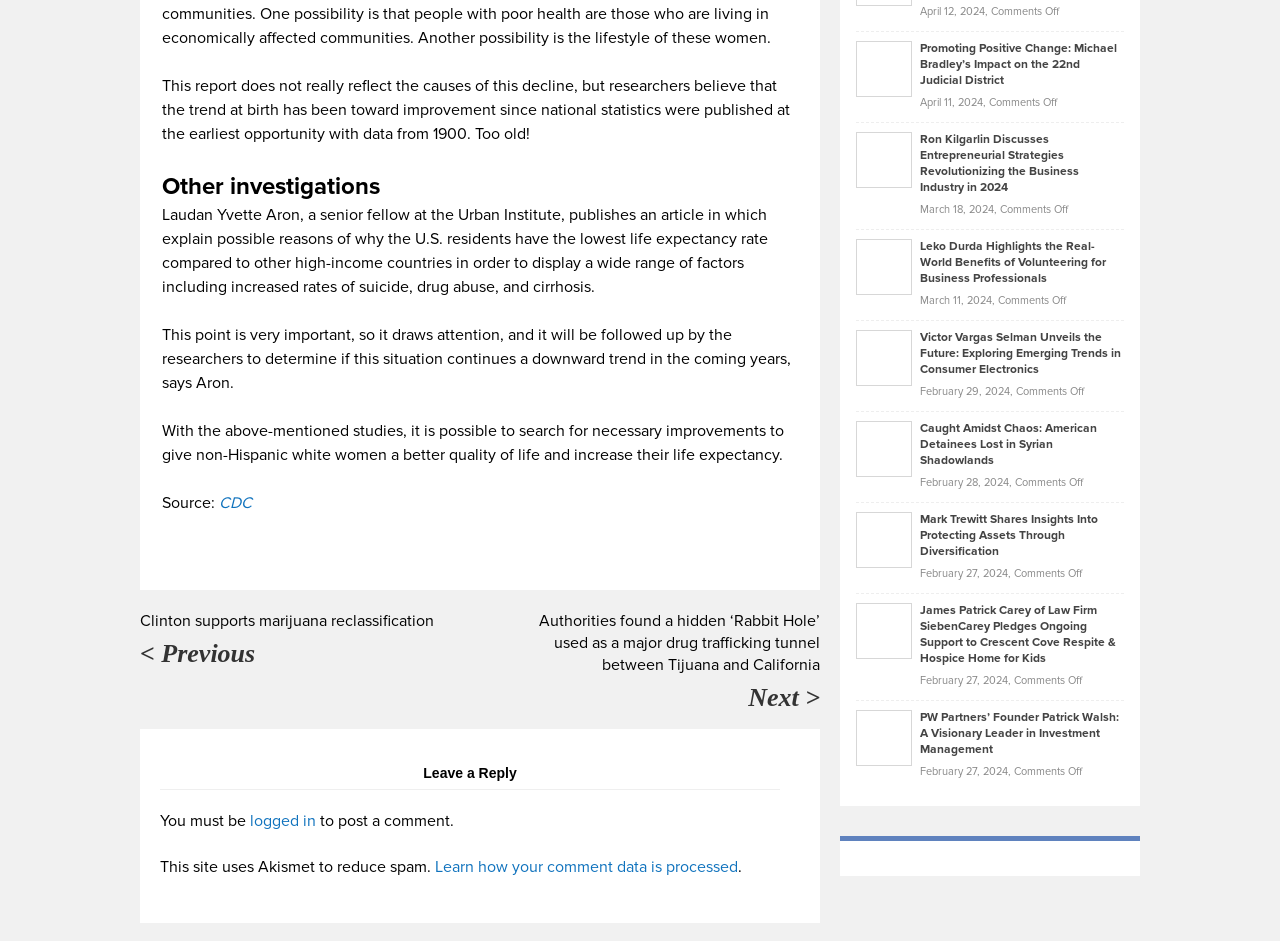Determine the bounding box coordinates of the UI element that matches the following description: "Clinton supports marijuana reclassification". The coordinates should be four float numbers between 0 and 1 in the format [left, top, right, bottom].

[0.109, 0.649, 0.339, 0.671]